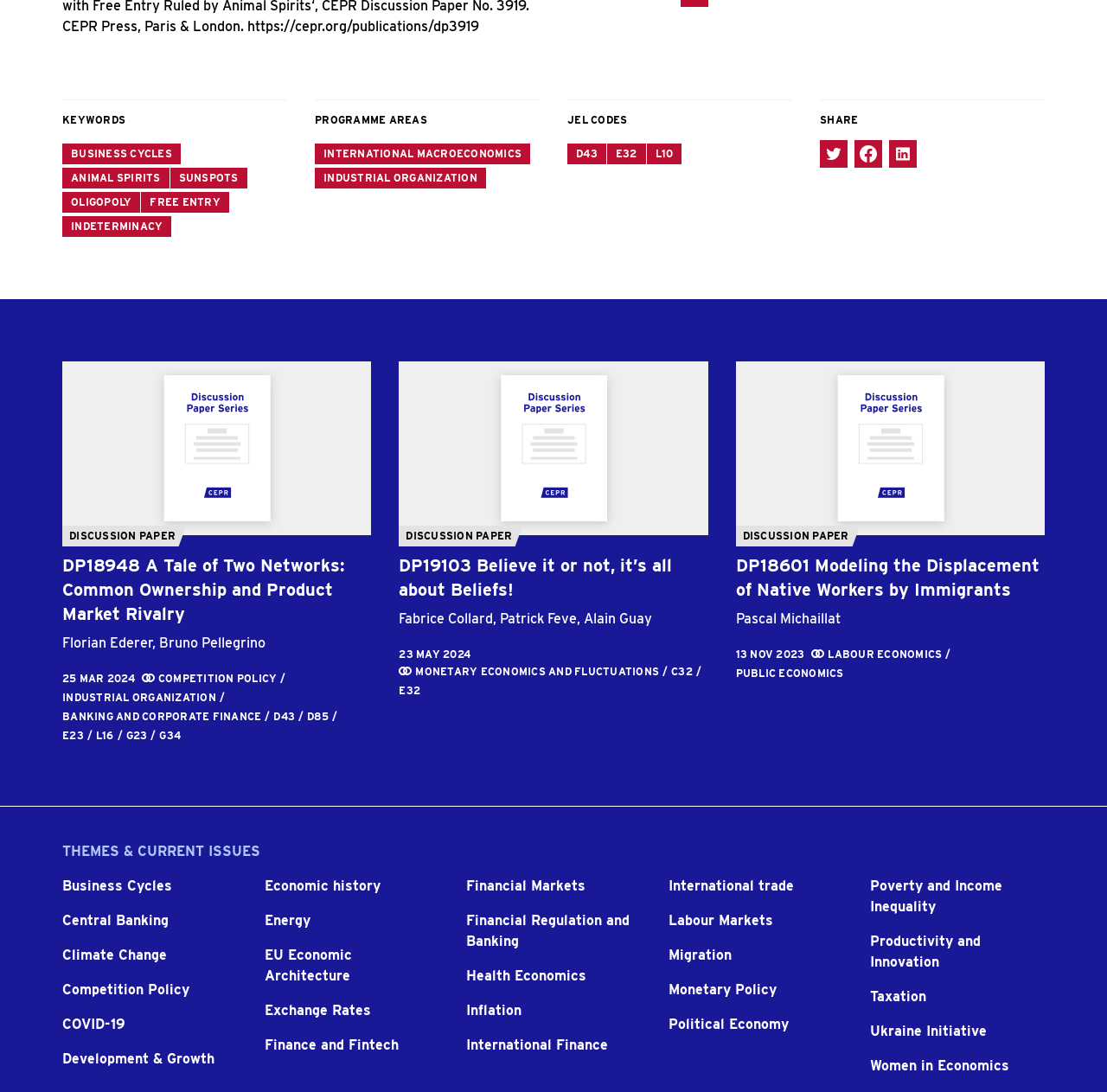Please examine the image and provide a detailed answer to the question: What type of publications are listed on the webpage?

The webpage lists several publications with titles like 'DP18948 A Tale of Two Networks: Common Ownership and Product Market Rivalry' and 'DP19103 Believe it or not, it’s all about Beliefs!', which suggests that the type of publications listed are Discussion Papers.